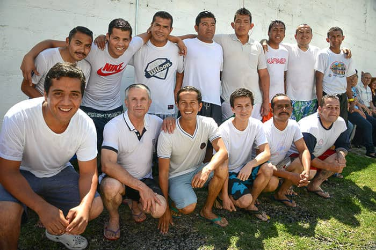Provide a comprehensive description of the image.

The image features a diverse group of individuals posing together outdoors, embodying a sense of community and camaraderie. The setting appears to be a sunny day, with a backdrop of a simple white wall, suggesting an informal atmosphere. The group consists of twelve men, showcasing a mix of smiles and friendly expressions, indicating a shared sense of belonging and support. Their attire is casual, primarily featuring white shirts, emphasizing simplicity and unity.

This gathering likely represents participants from the Betel program in Mexico, highlighting their journey towards recovery and reintegration into society. Betel is committed to helping marginalized individuals overcome substance dependencies, fostering an environment of acceptance and mutual encouragement. This image encapsulates the spirit of the program—community, hope, and personal transformation within a supportive framework free from judgment.